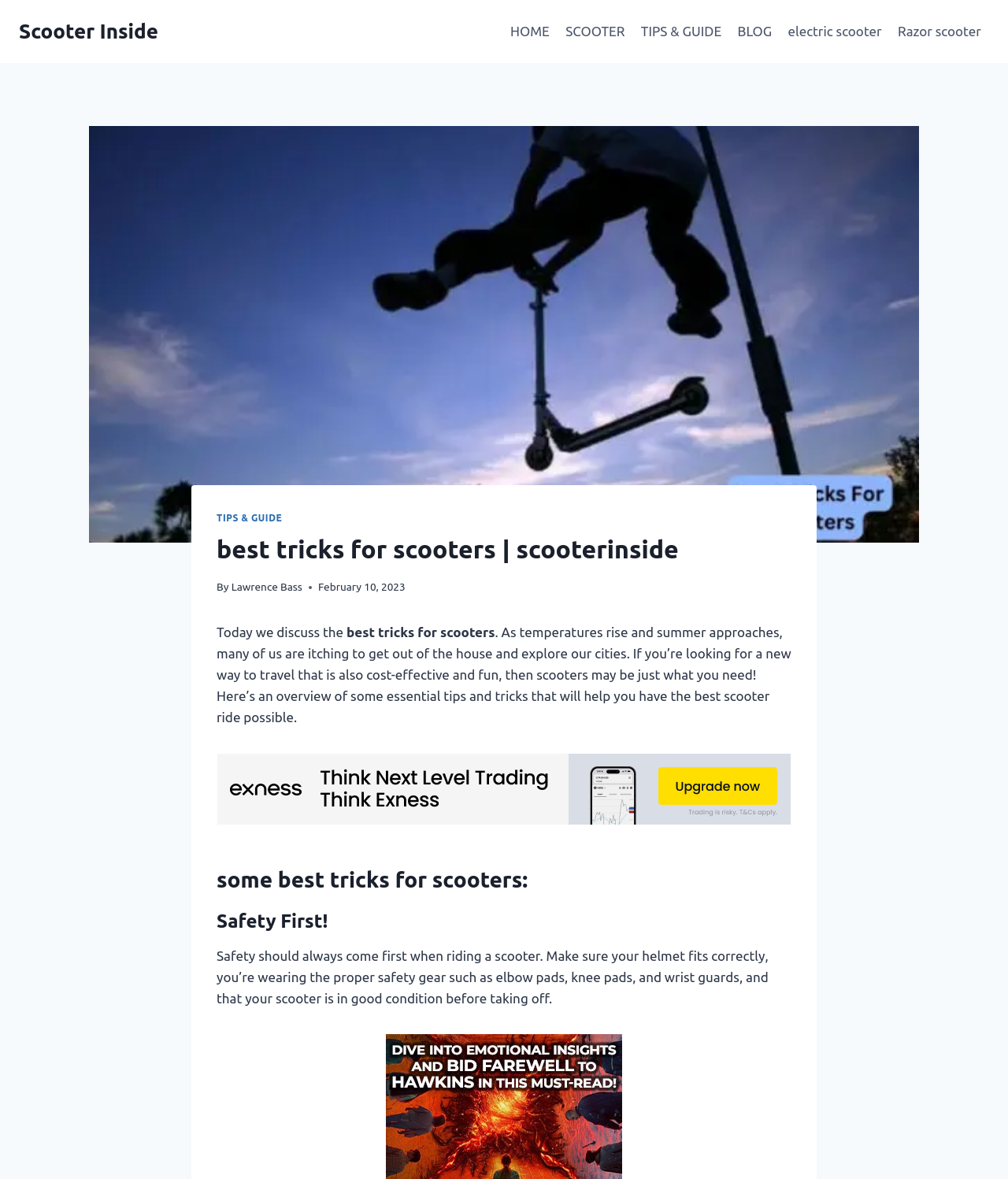Identify the bounding box coordinates of the specific part of the webpage to click to complete this instruction: "Watch the video in the iframe".

[0.216, 0.639, 0.784, 0.699]